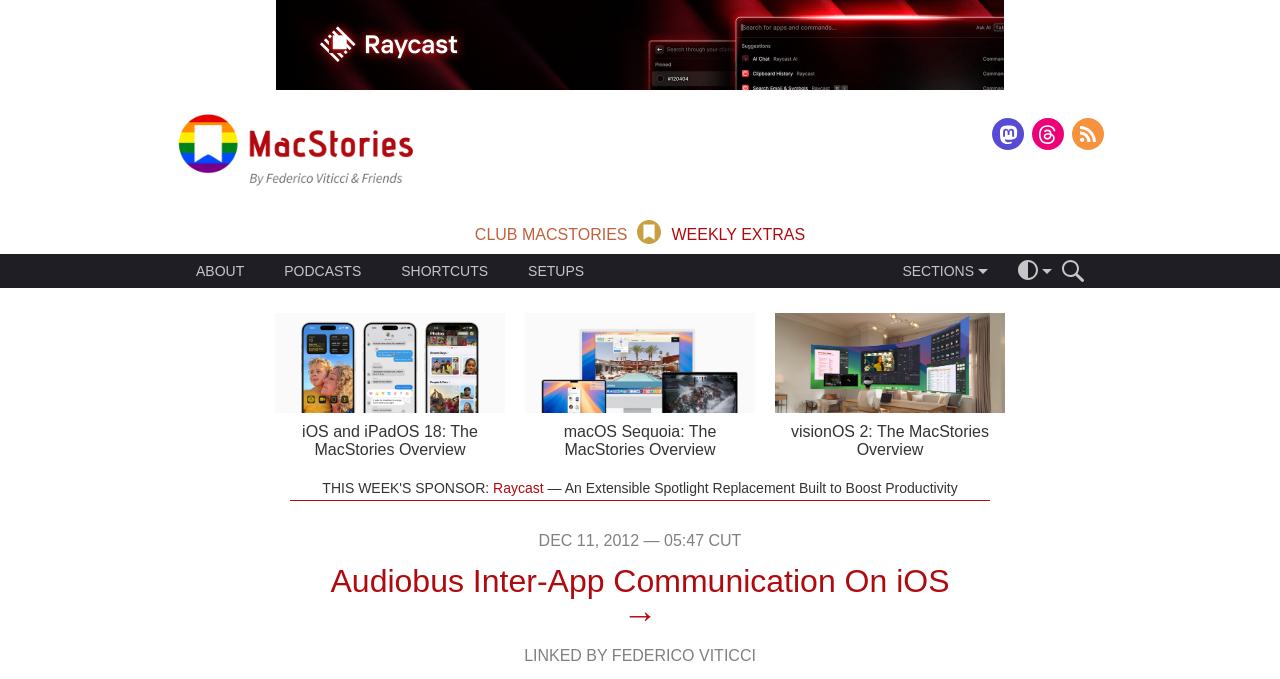What is the name of the sponsor of the webpage?
Answer the question based on the image using a single word or a brief phrase.

Raycast